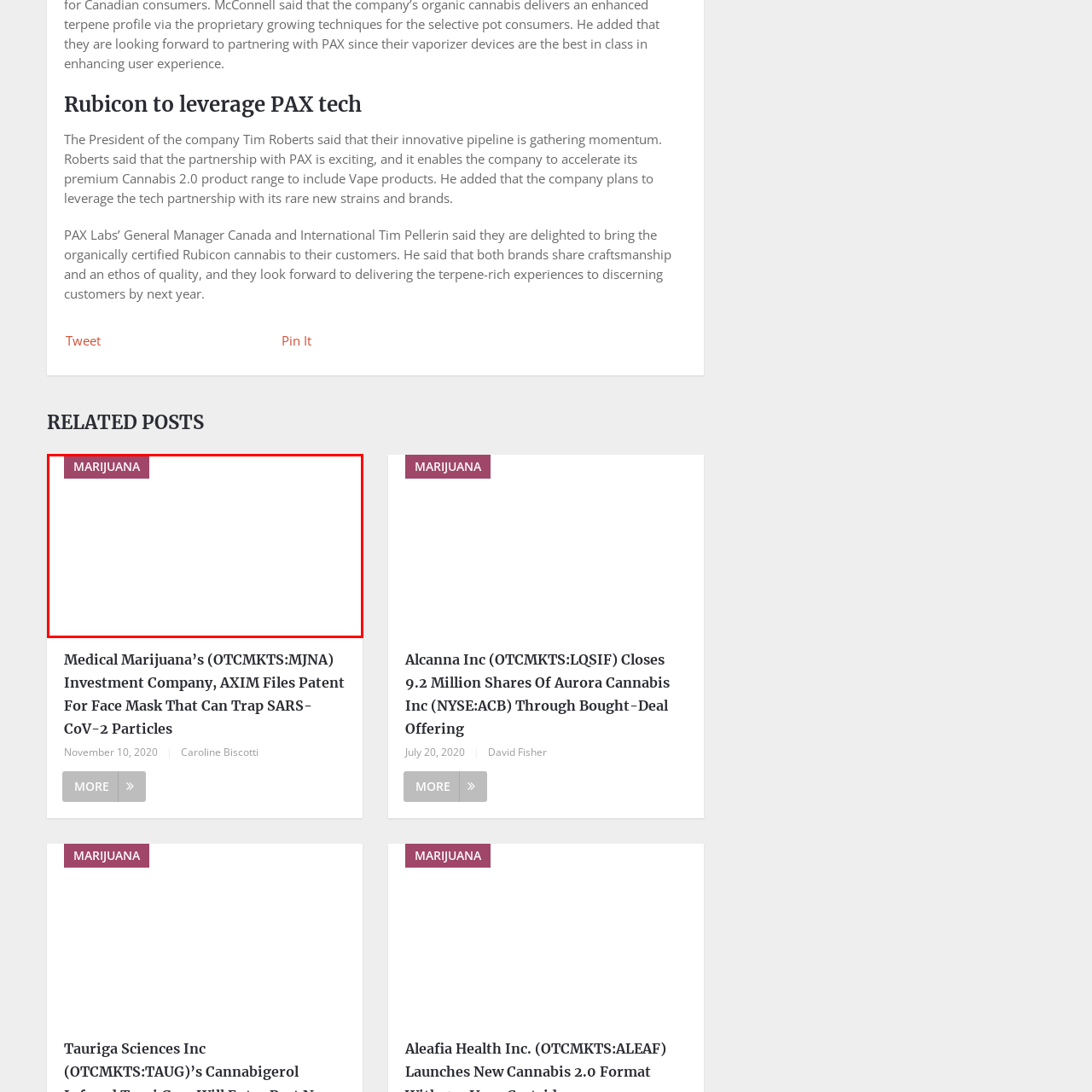Offer an in-depth description of the picture located within the red frame.

The image features a prominent banner labeled "MARIJUANA," suggesting a focus on cannabis-related content or discussions. It may be part of an article highlighting significant developments in the cannabis industry, particularly related to innovation and new products. Such banners often serve as thematic guides, drawing attention to important news or trends within the sector, potentially aligning with recent partnerships or technological advancements in the cannabis market.